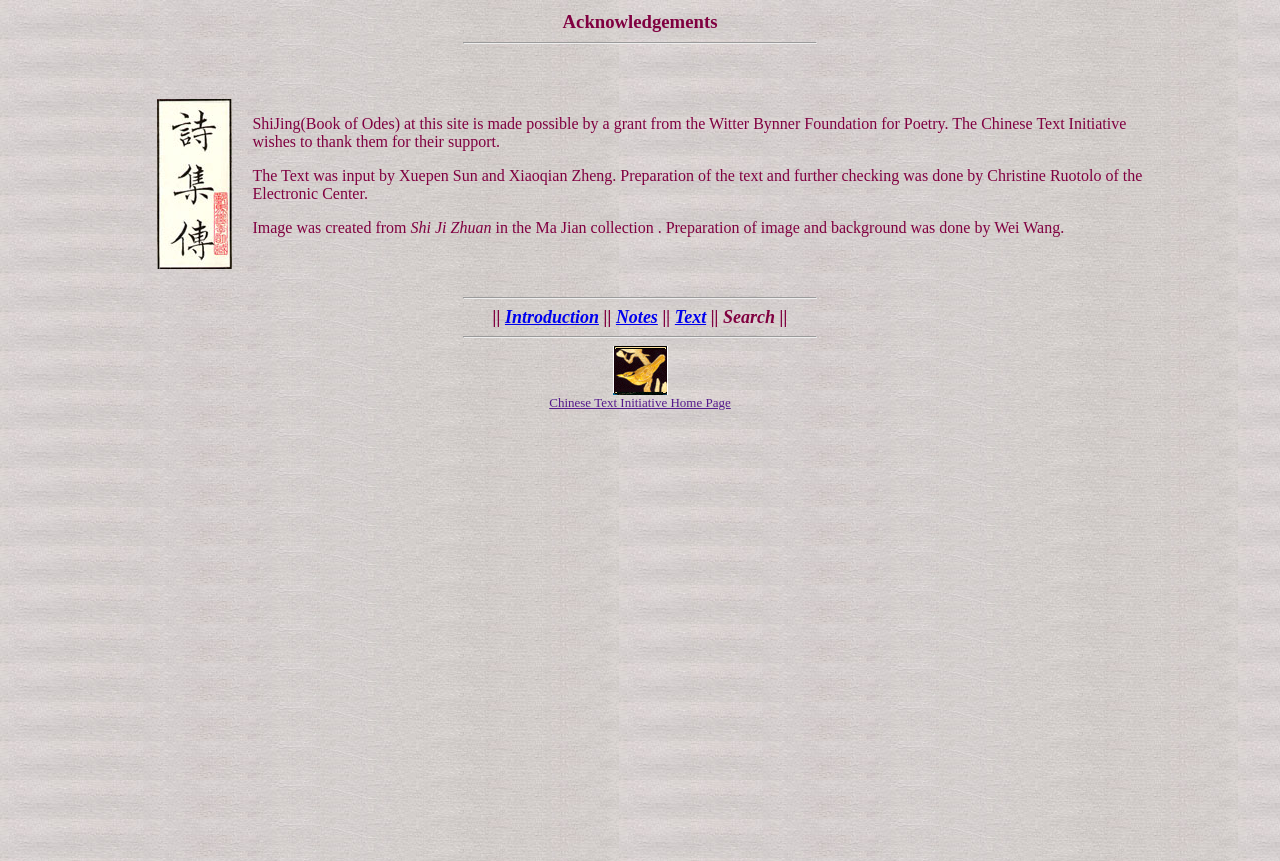Give a concise answer of one word or phrase to the question: 
Who prepared the text and did further checking?

Christine Ruotolo